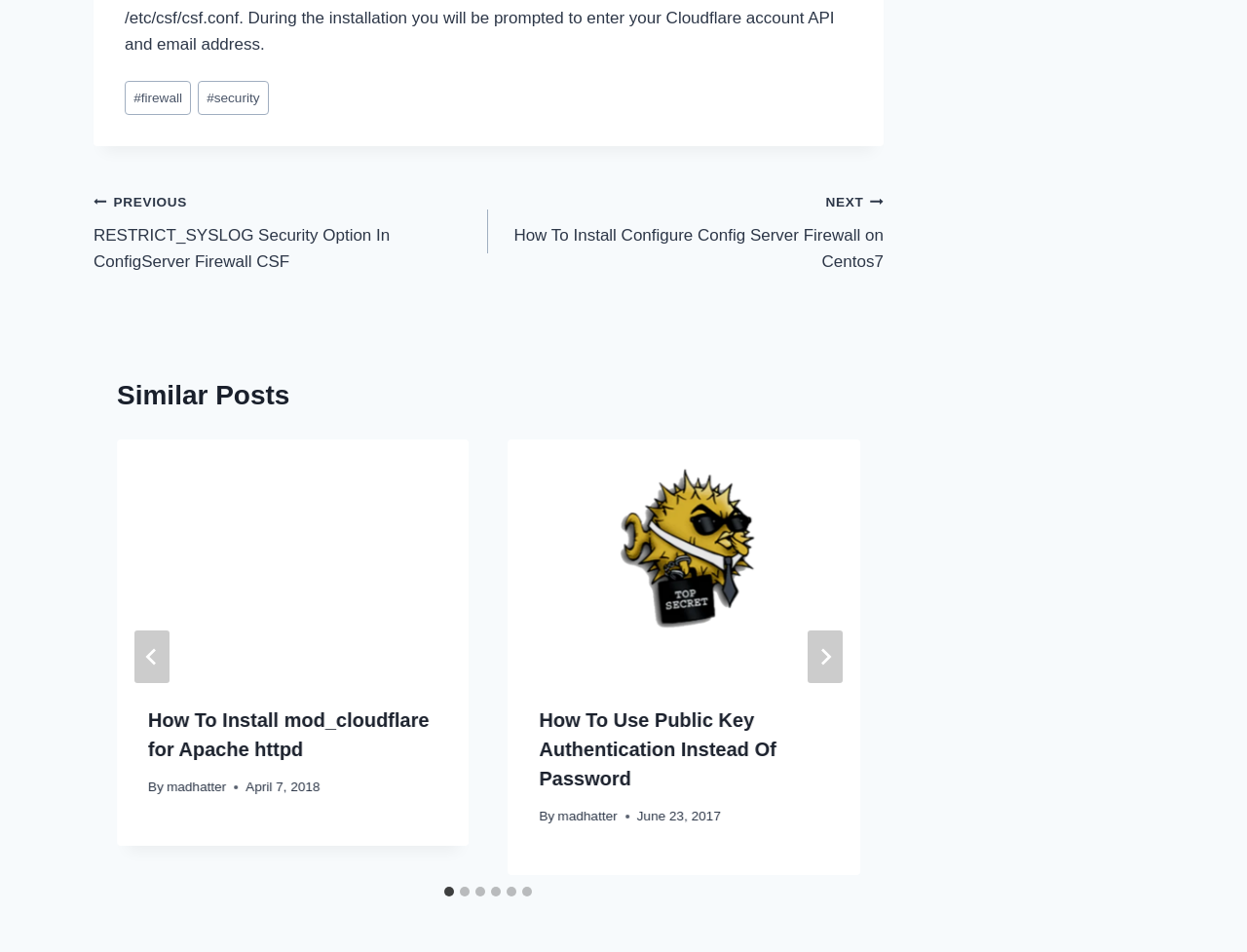Specify the bounding box coordinates of the area to click in order to execute this command: 'Go to previous post'. The coordinates should consist of four float numbers ranging from 0 to 1, and should be formatted as [left, top, right, bottom].

[0.075, 0.197, 0.392, 0.289]